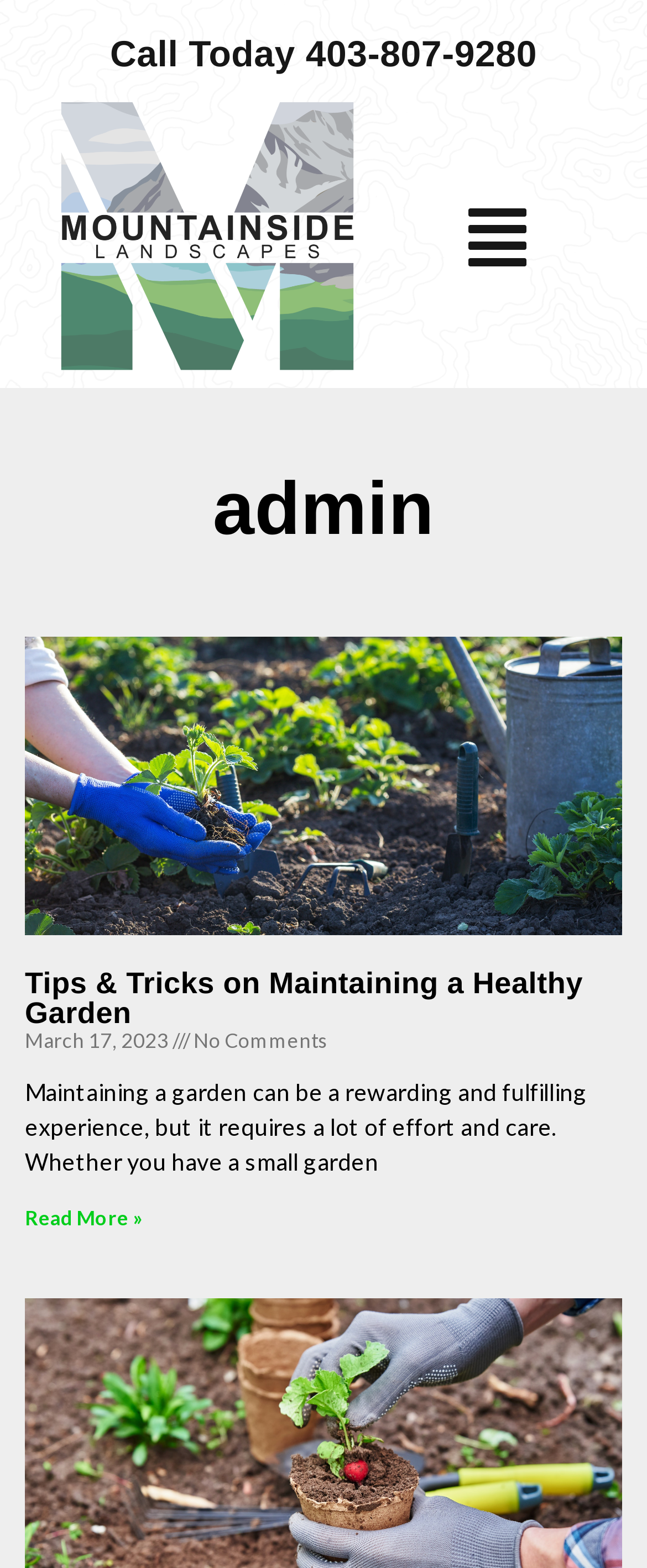Mark the bounding box of the element that matches the following description: "Books".

None